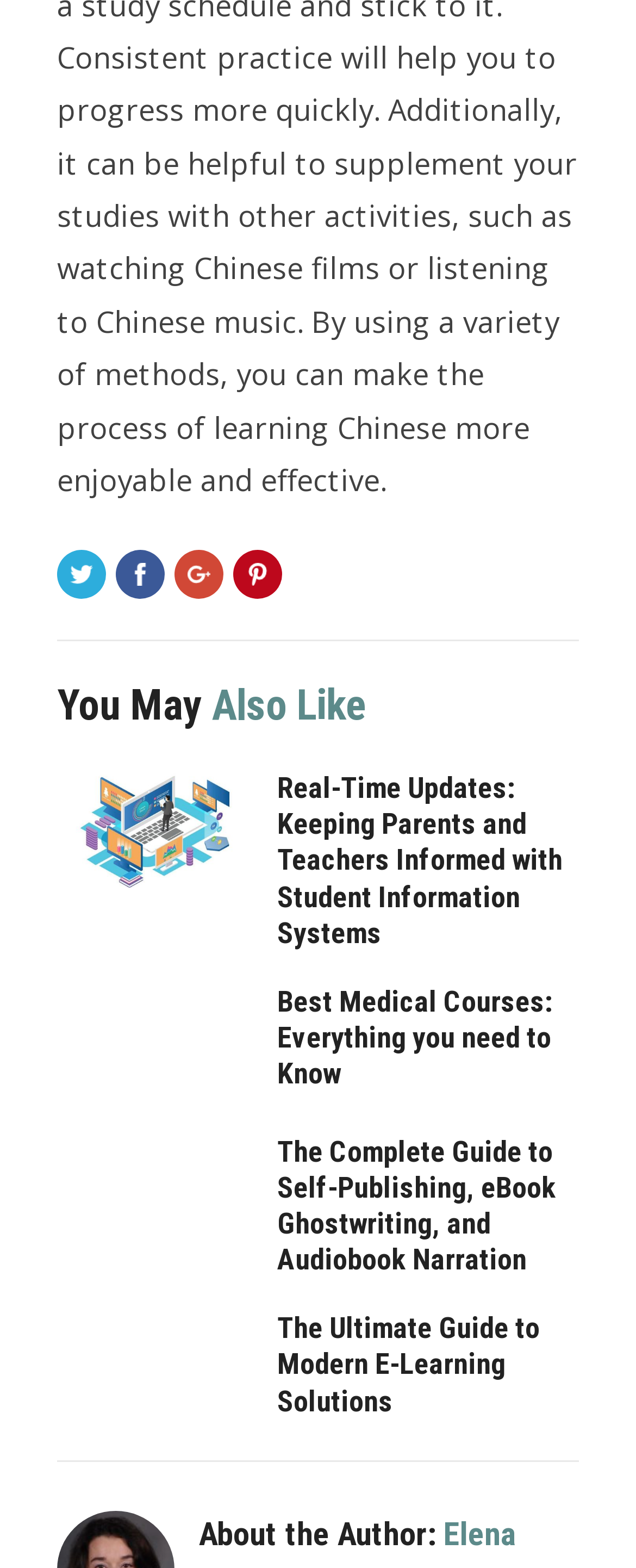Please identify the coordinates of the bounding box for the clickable region that will accomplish this instruction: "Click on Student information system".

[0.09, 0.491, 0.397, 0.566]